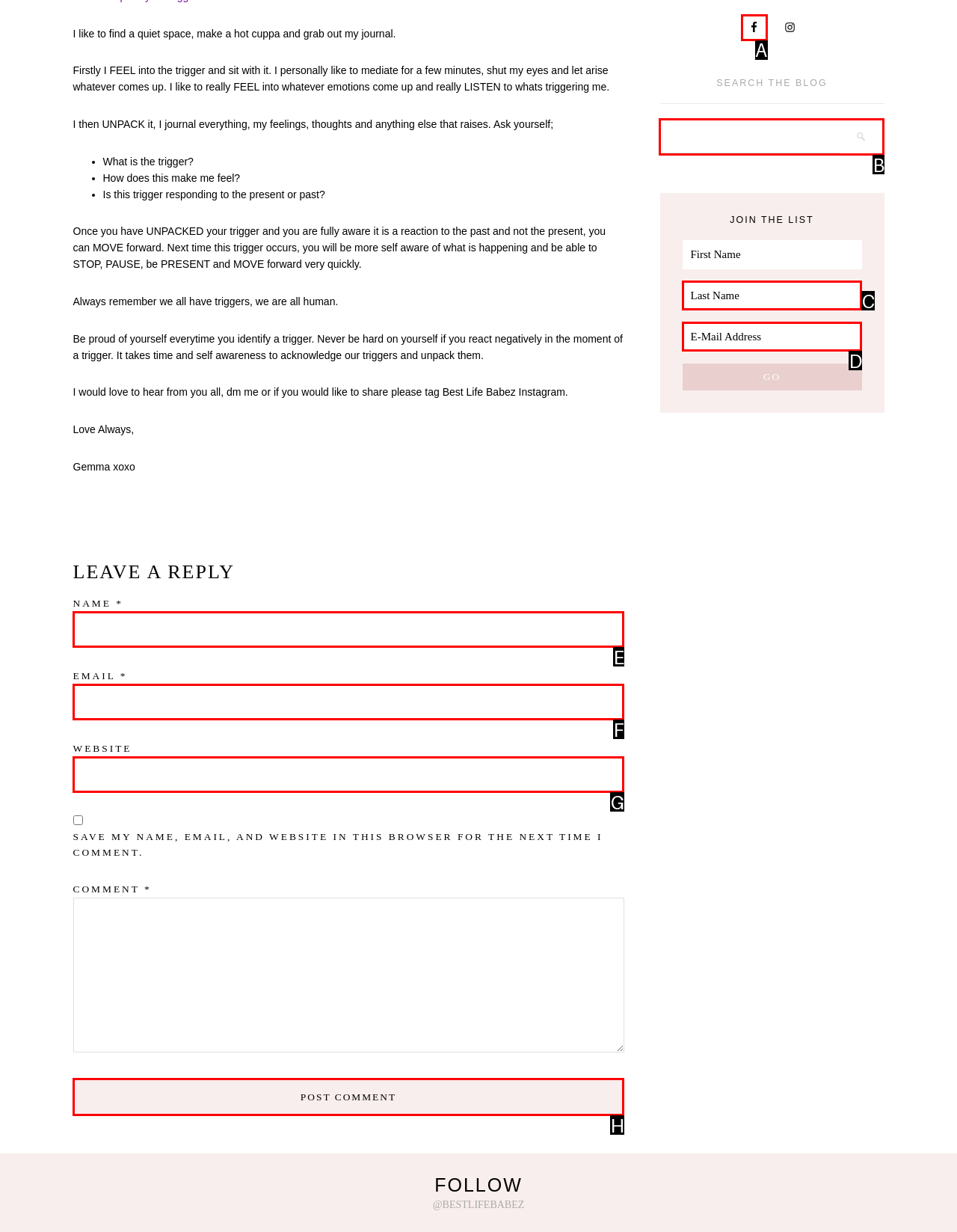Determine the HTML element to be clicked to complete the task: Search the blog. Answer by giving the letter of the selected option.

B